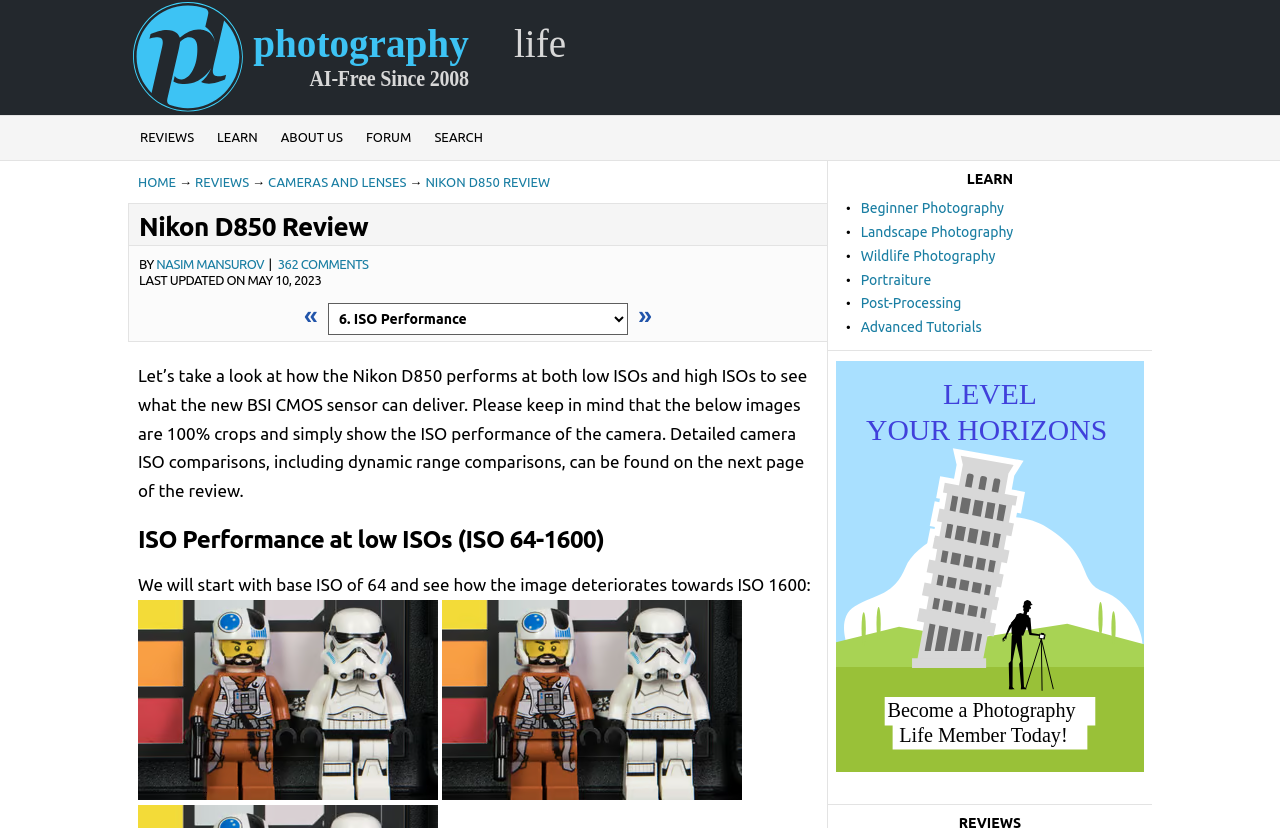Locate the bounding box of the UI element based on this description: "Nikon D850 Review". Provide four float numbers between 0 and 1 as [left, top, right, bottom].

[0.332, 0.211, 0.43, 0.228]